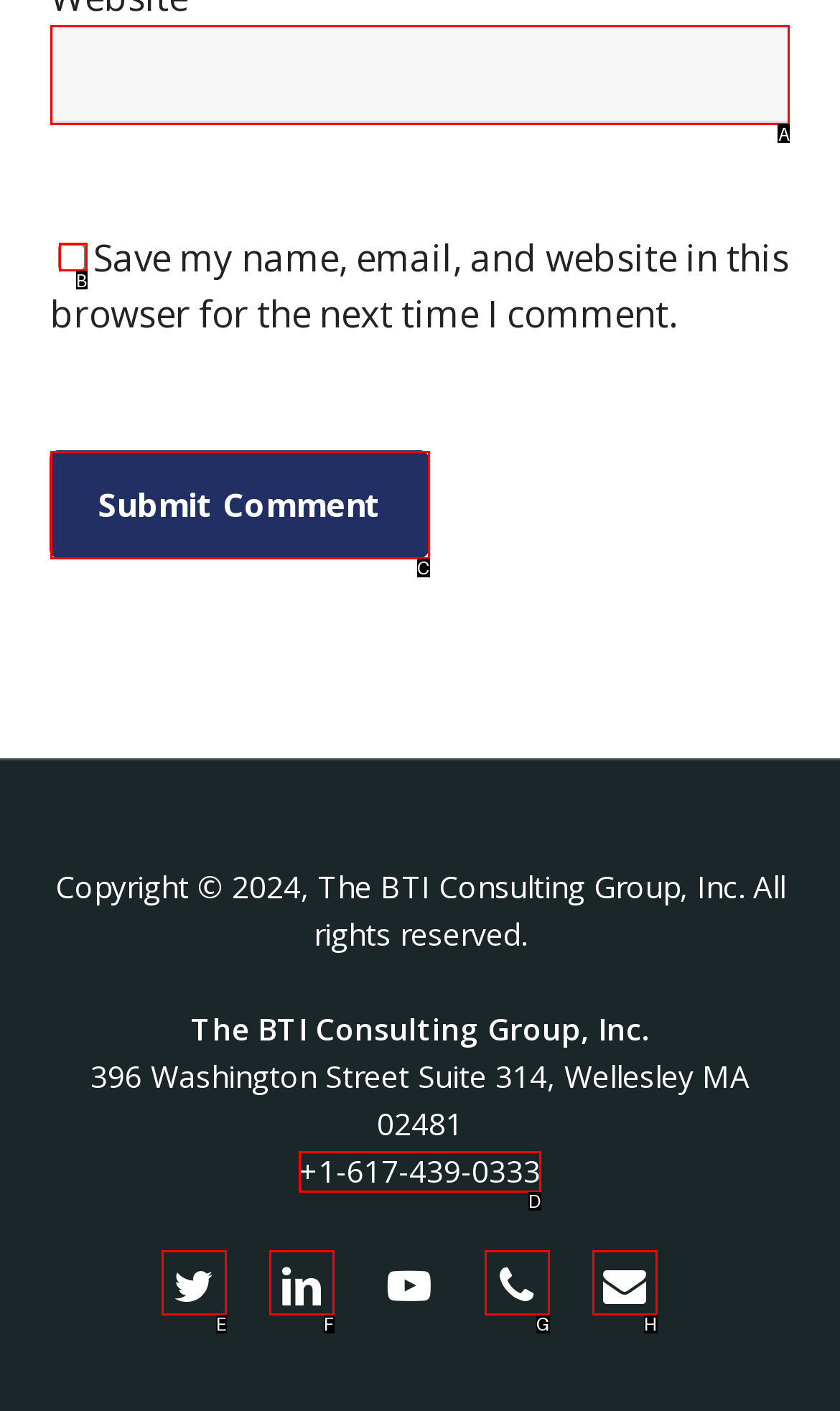Identify the correct lettered option to click in order to perform this task: Call the office. Respond with the letter.

D